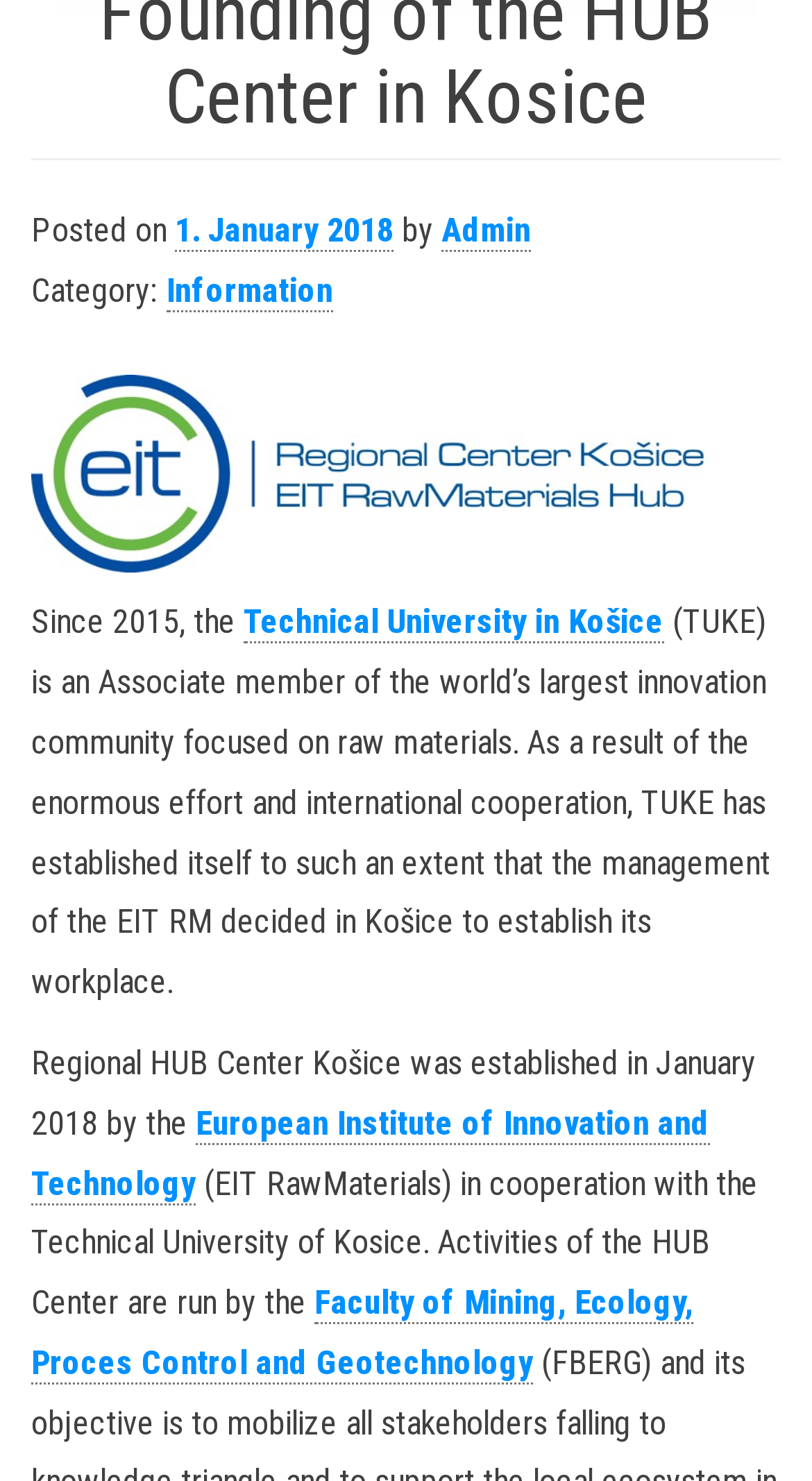From the webpage screenshot, identify the region described by 1. January 20189. March 2018. Provide the bounding box coordinates as (top-left x, top-left y, bottom-right x, bottom-right y), with each value being a floating point number between 0 and 1.

[0.215, 0.142, 0.485, 0.171]